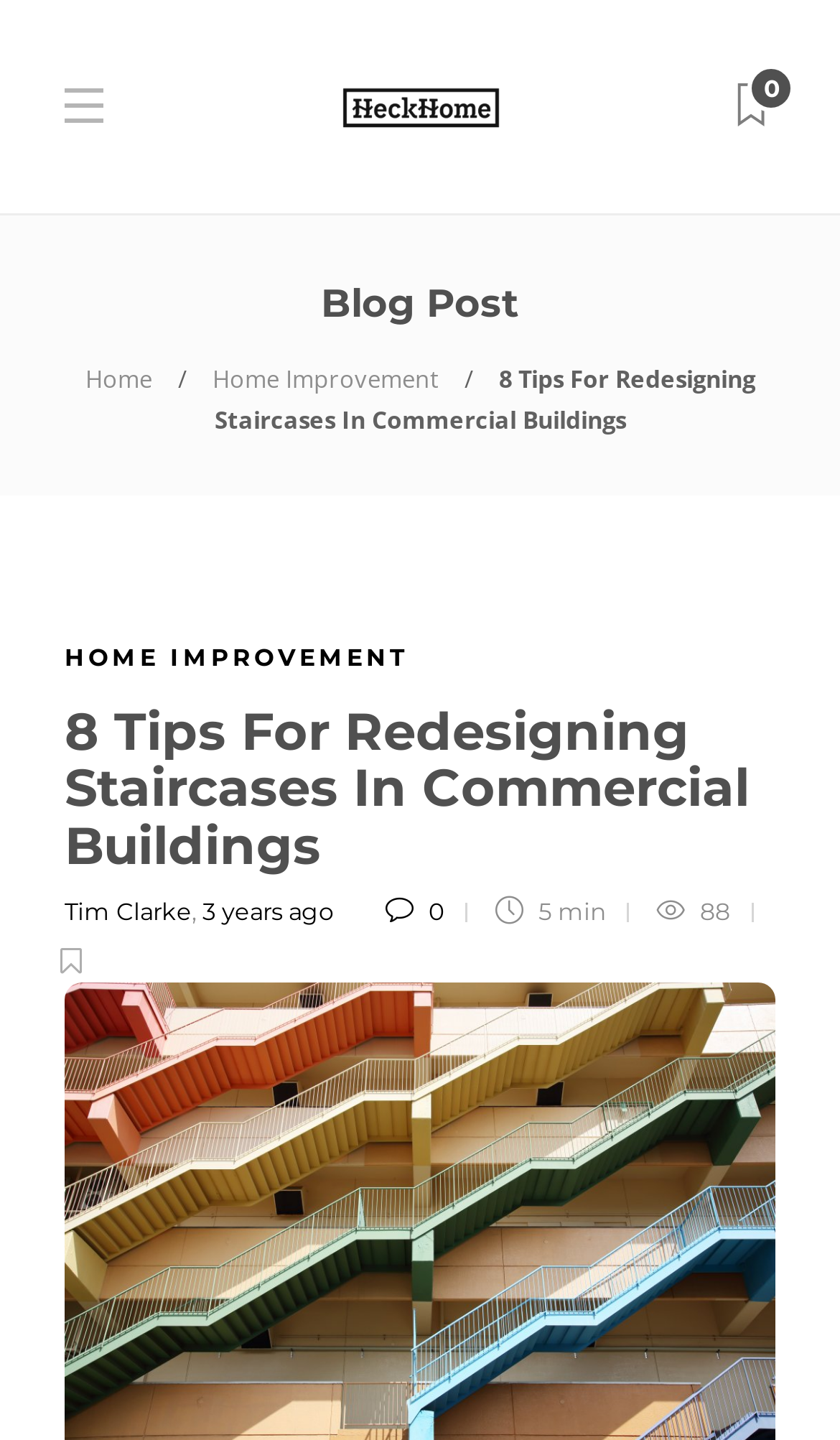Who is the author of the blog post?
Relying on the image, give a concise answer in one word or a brief phrase.

Tim Clarke